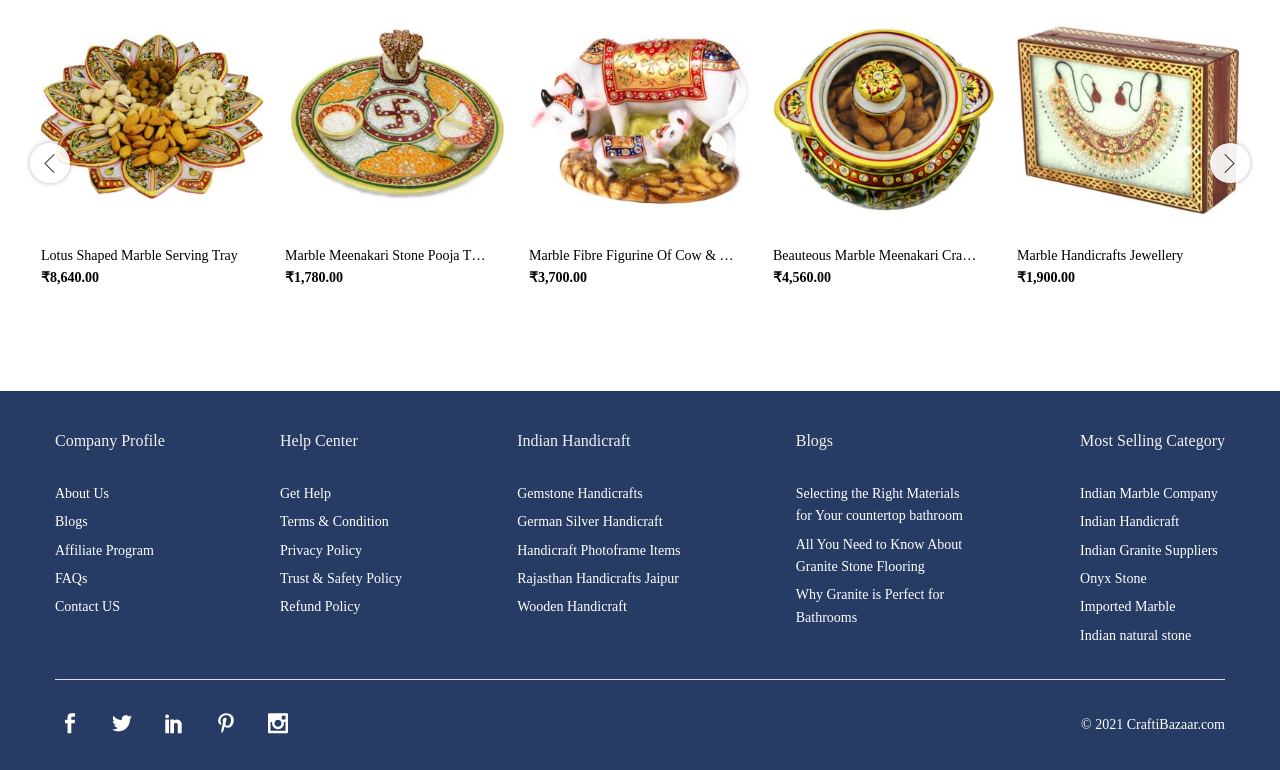Refer to the element description alt="Marble Meenakari Stone Pooja Thali" and identify the corresponding bounding box in the screenshot. Format the coordinates as (top-left x, top-left y, bottom-right x, bottom-right y) with values in the range of 0 to 1.

[0.223, 0.008, 0.396, 0.296]